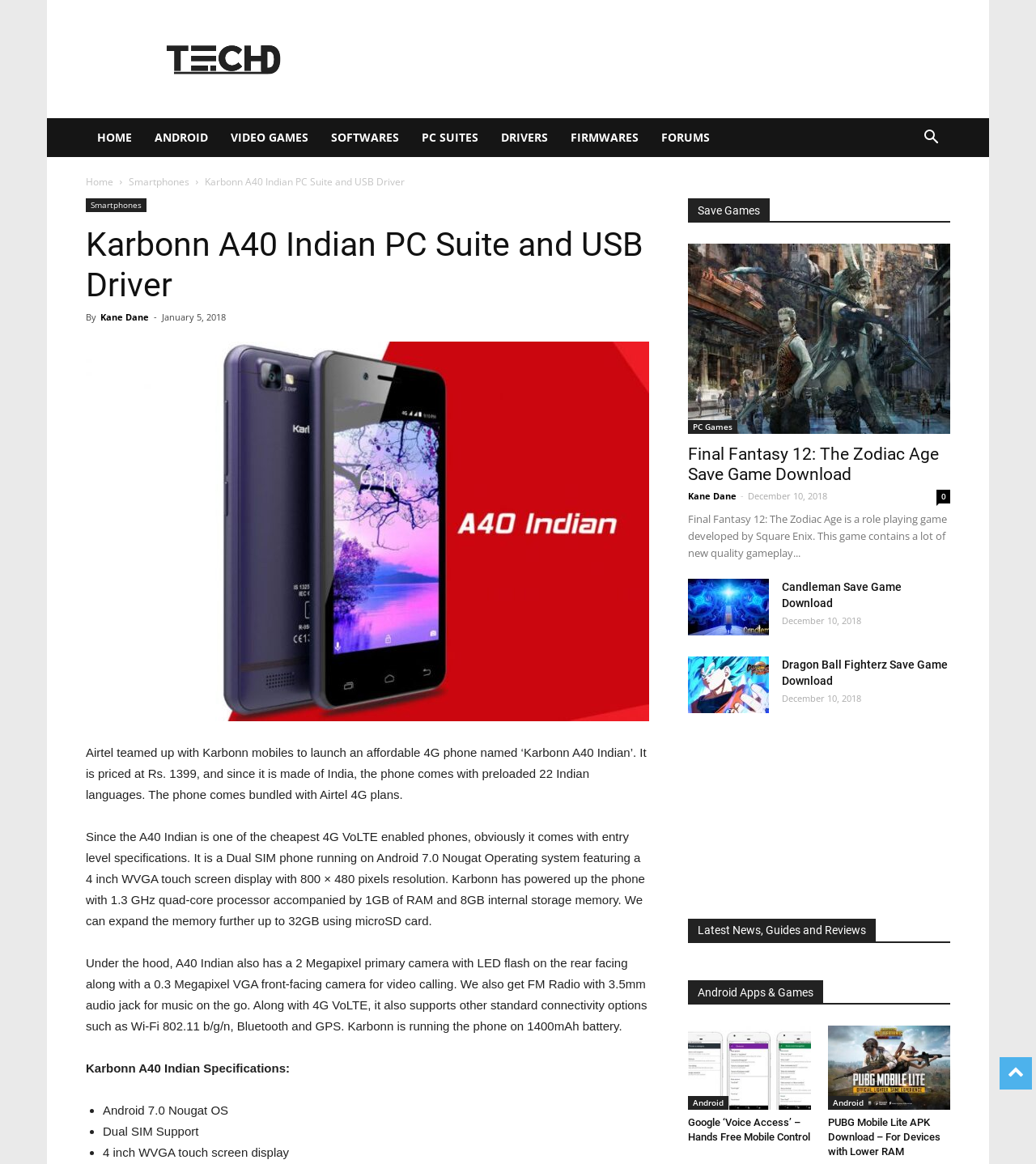What is the resolution of the Karbonn A40 Indian smartphone's display?
Offer a detailed and full explanation in response to the question.

I found the answer by reading the text 'It is a Dual SIM phone running on Android 7.0 Nougat Operating system featuring a 4 inch WVGA touch screen display with 800 × 480 pixels resolution.'